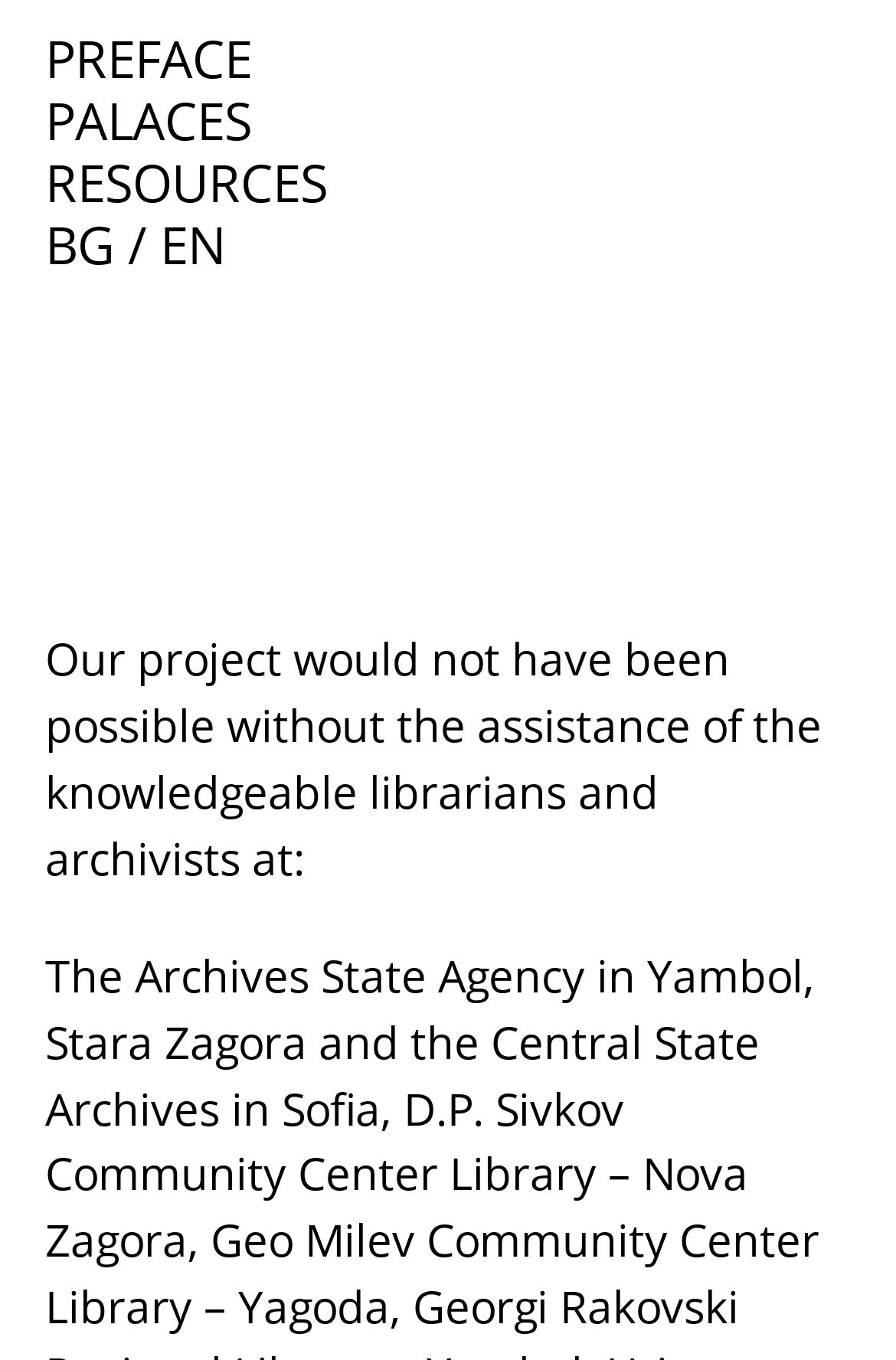Please respond in a single word or phrase: 
How many links are above the text?

4